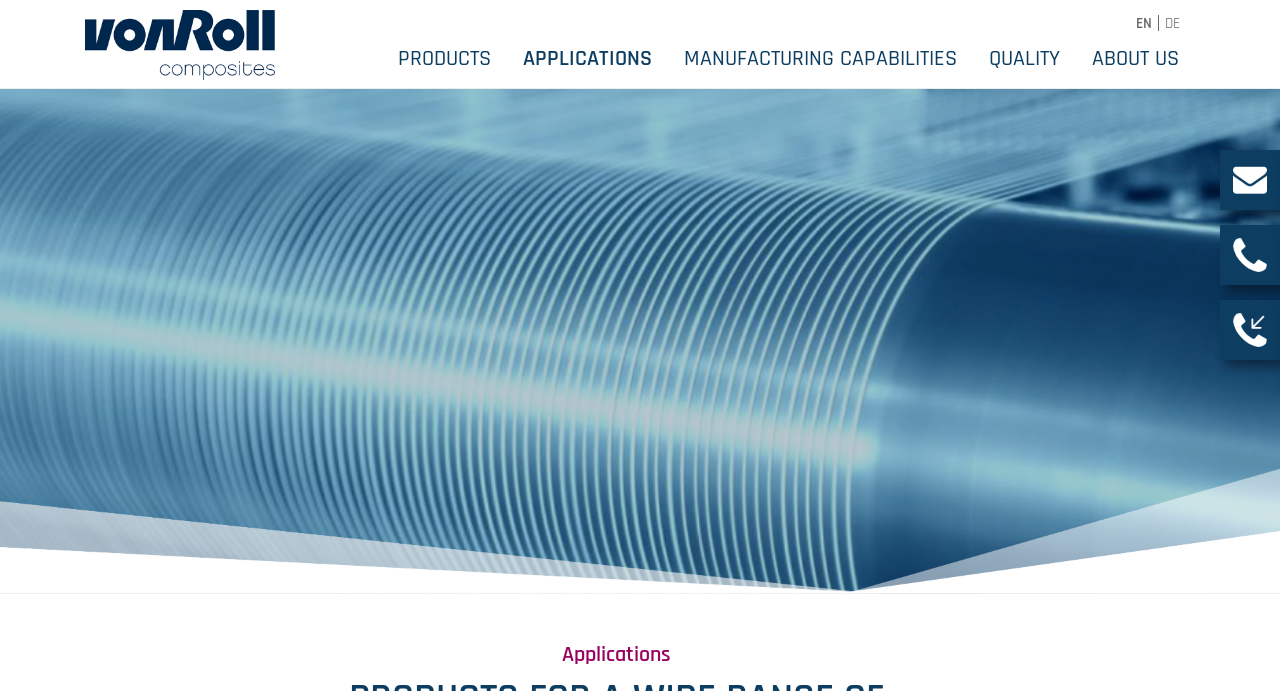Locate the bounding box coordinates of the clickable area needed to fulfill the instruction: "Contact us".

[0.963, 0.236, 0.99, 0.285]